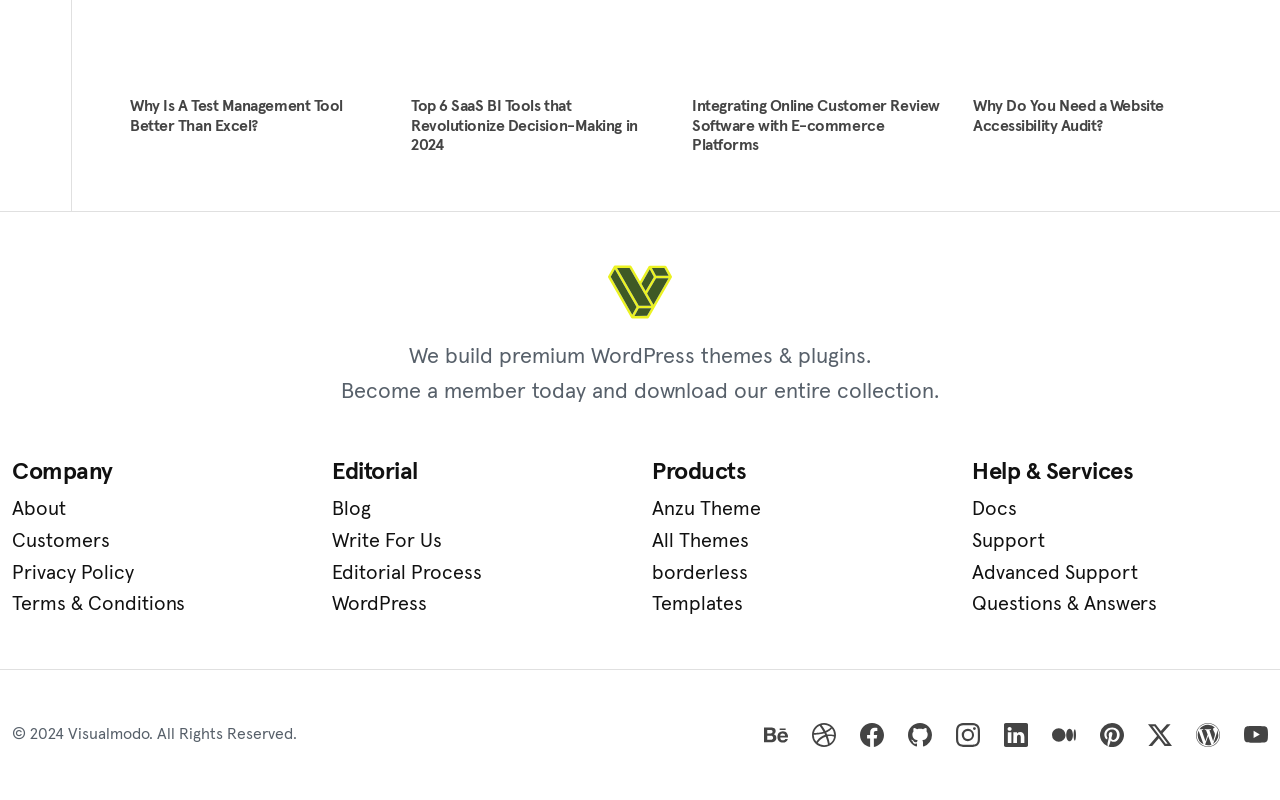Can you find the bounding box coordinates for the element that needs to be clicked to execute this instruction: "Read the 'Why Is A Test Management Tool Better Than Excel?' article"? The coordinates should be given as four float numbers between 0 and 1, i.e., [left, top, right, bottom].

[0.102, 0.122, 0.296, 0.17]